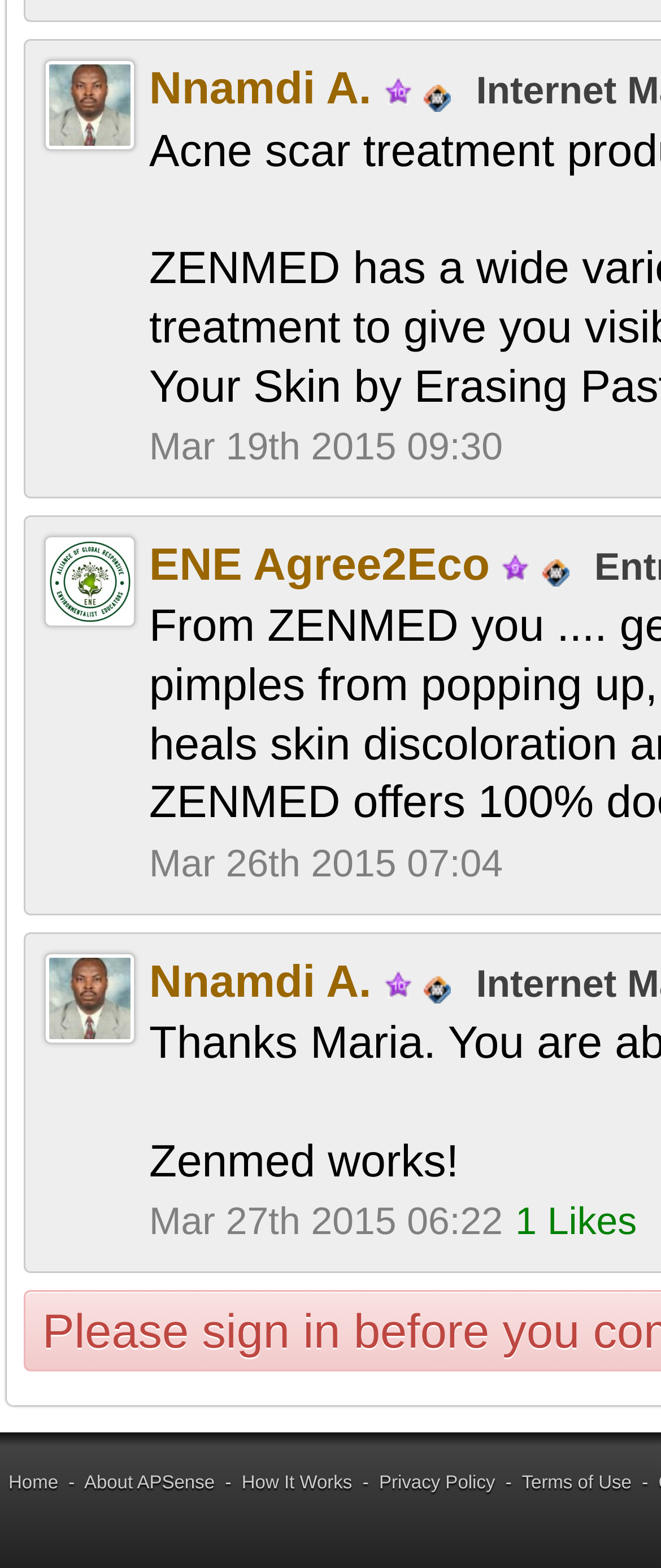Determine the bounding box of the UI component based on this description: "How It Works". The bounding box coordinates should be four float values between 0 and 1, i.e., [left, top, right, bottom].

[0.366, 0.931, 0.533, 0.944]